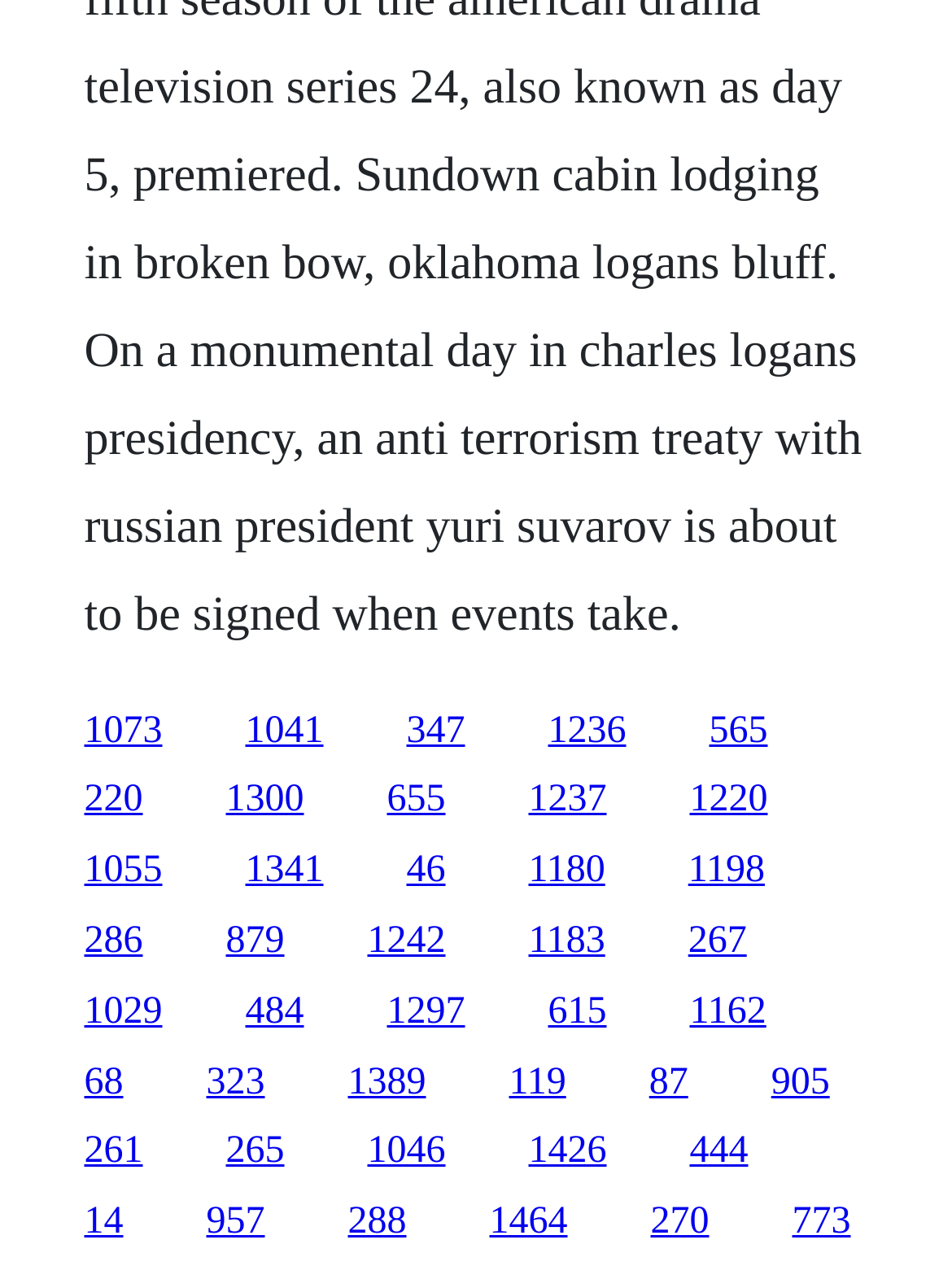What is the link located at the bottom-right corner?
Look at the image and respond with a one-word or short phrase answer.

773